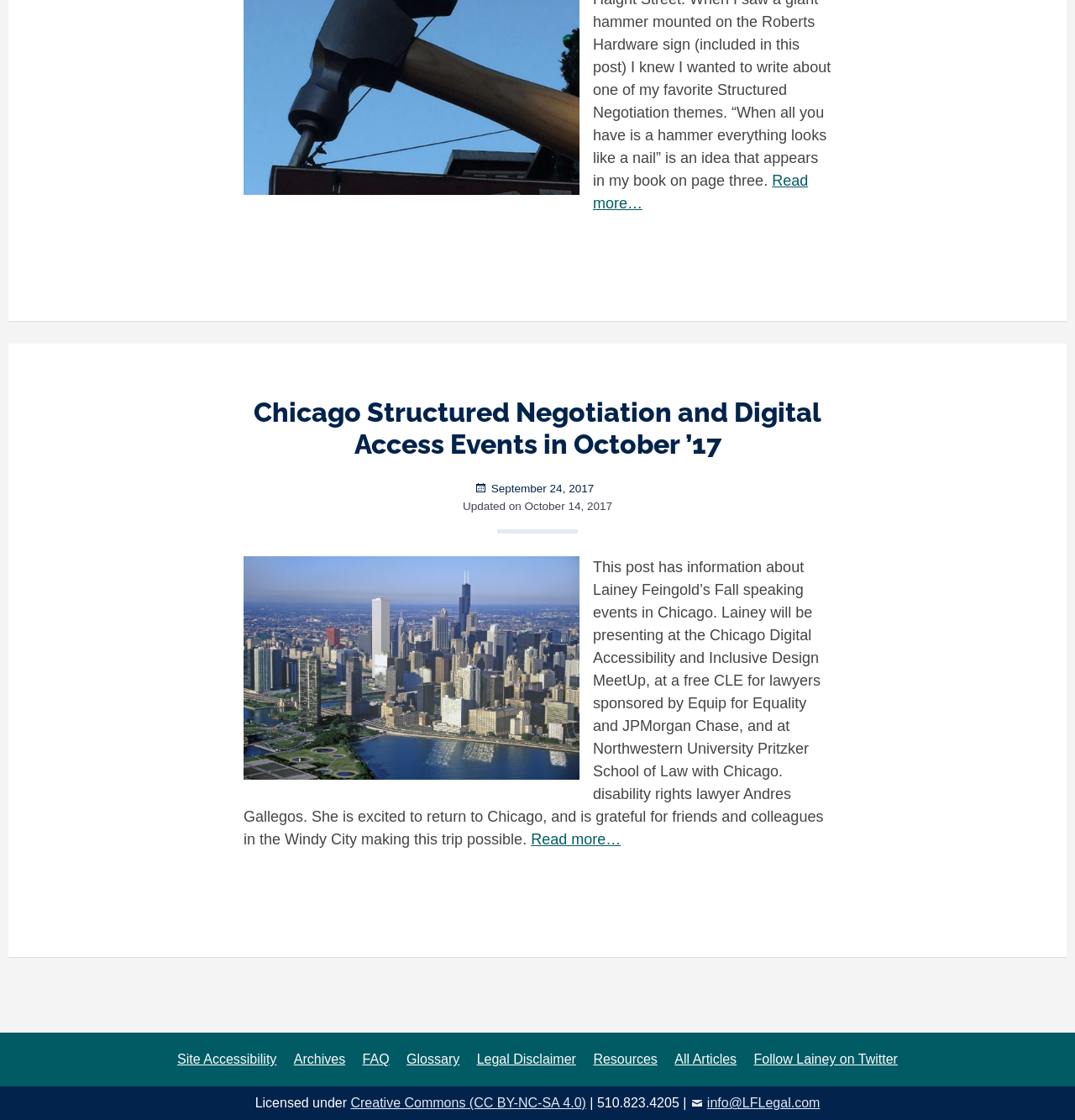Find the bounding box coordinates for the area that must be clicked to perform this action: "View the site accessibility page".

[0.159, 0.928, 0.264, 0.964]